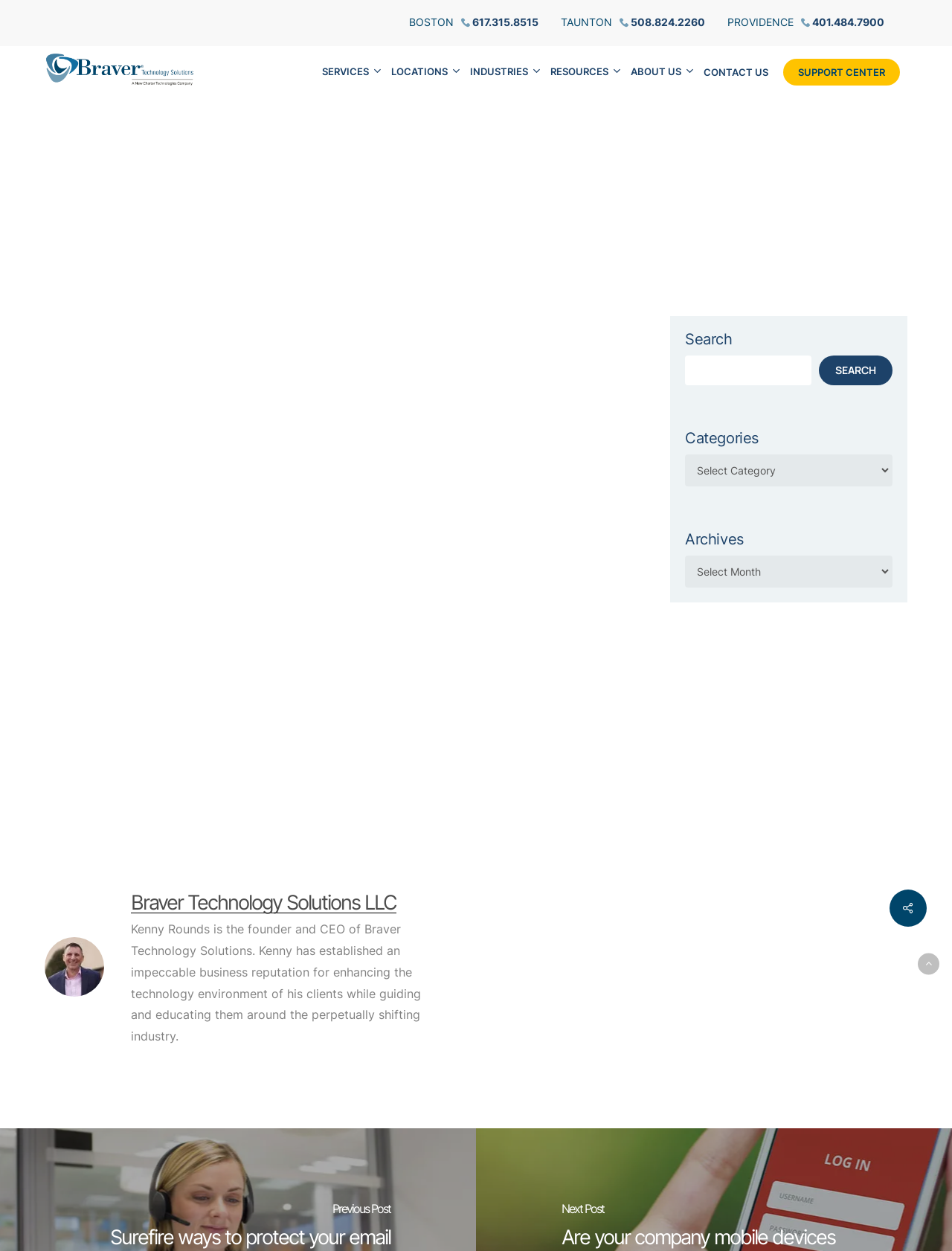Given the element description Braver Technology Solutions LLC, specify the bounding box coordinates of the corresponding UI element in the format (top-left x, top-left y, bottom-right x, bottom-right y). All values must be between 0 and 1.

[0.075, 0.191, 0.32, 0.206]